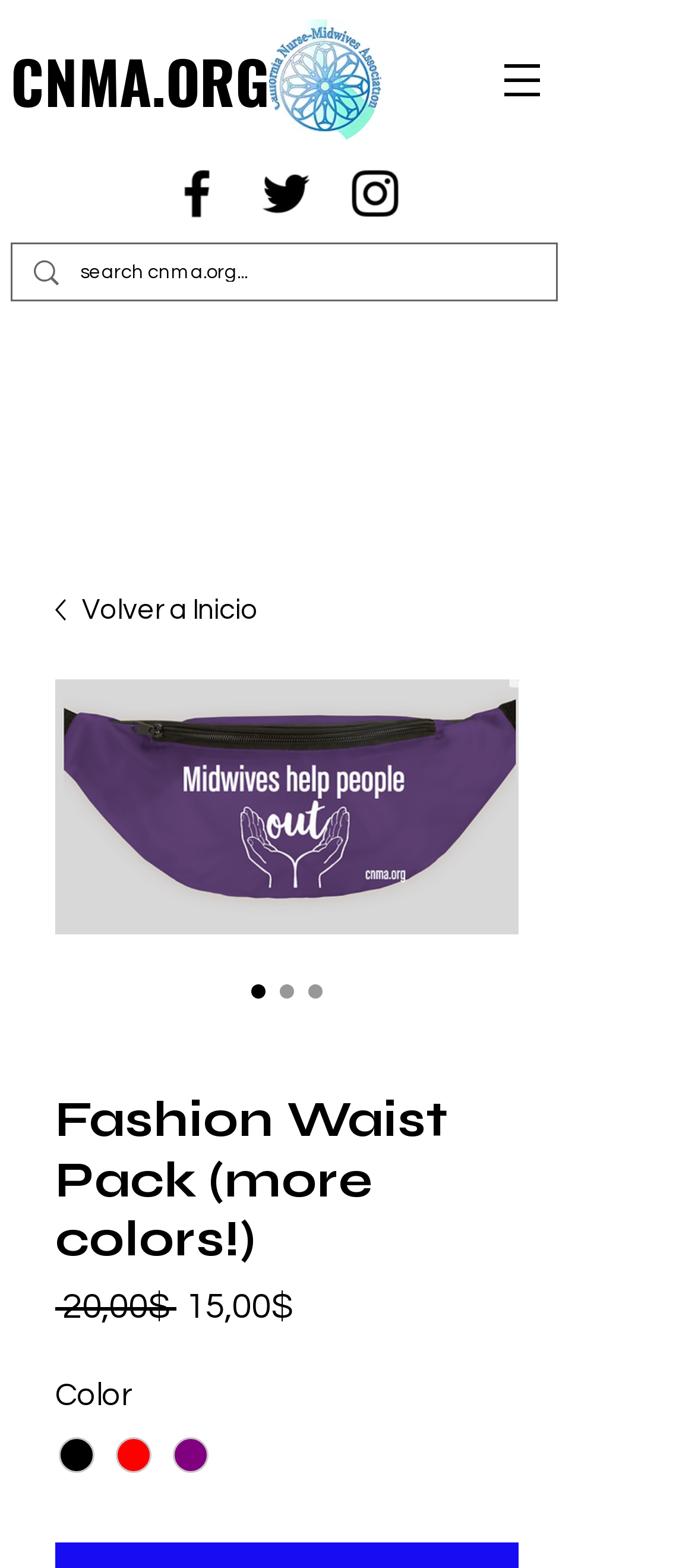Determine the bounding box coordinates for the UI element described. Format the coordinates as (top-left x, top-left y, bottom-right x, bottom-right y) and ensure all values are between 0 and 1. Element description: Volver a Inicio

[0.079, 0.372, 0.746, 0.406]